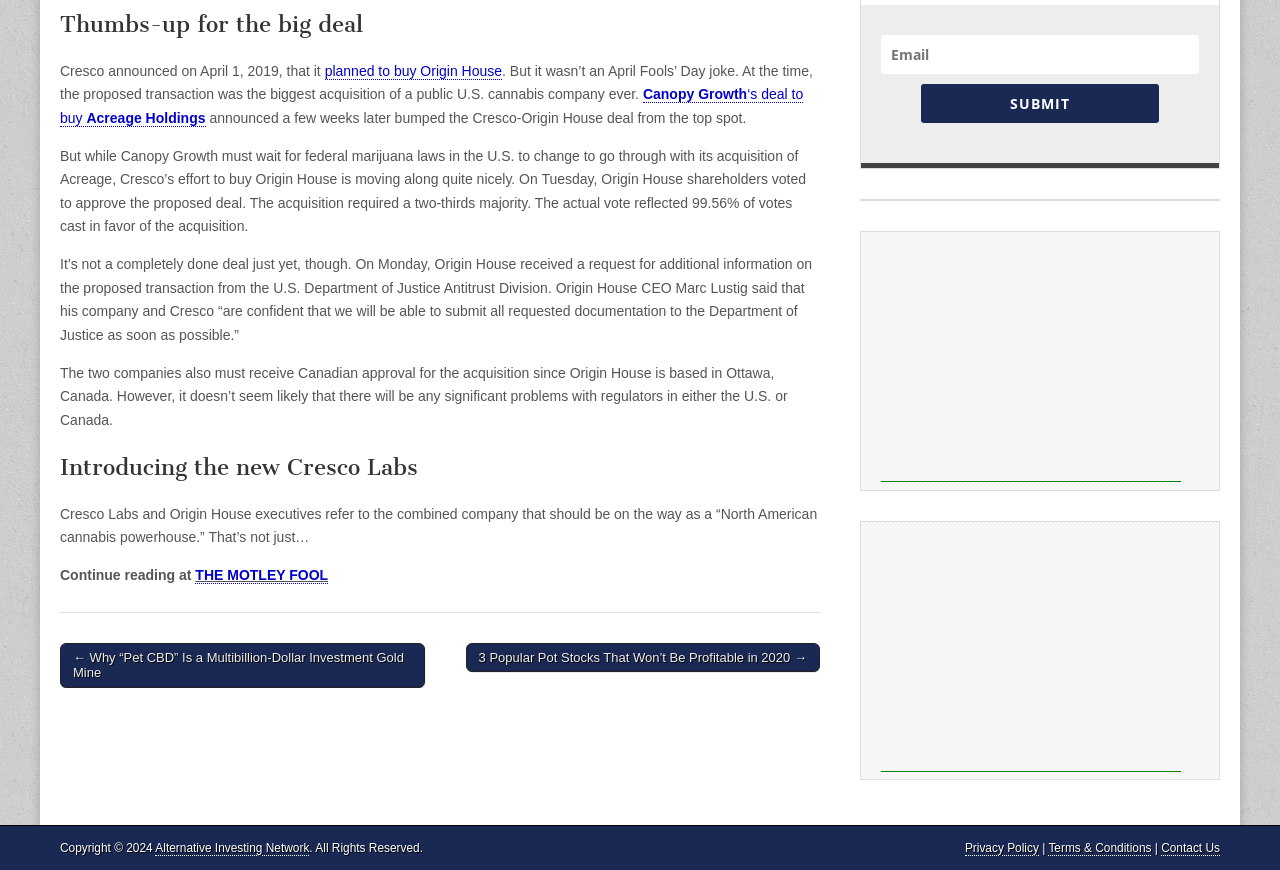Given the element description: "aria-label="Advertisement" name="aswift_2" title="Advertisement"", predict the bounding box coordinates of the UI element it refers to, using four float numbers between 0 and 1, i.e., [left, top, right, bottom].

[0.688, 0.6, 0.923, 0.887]